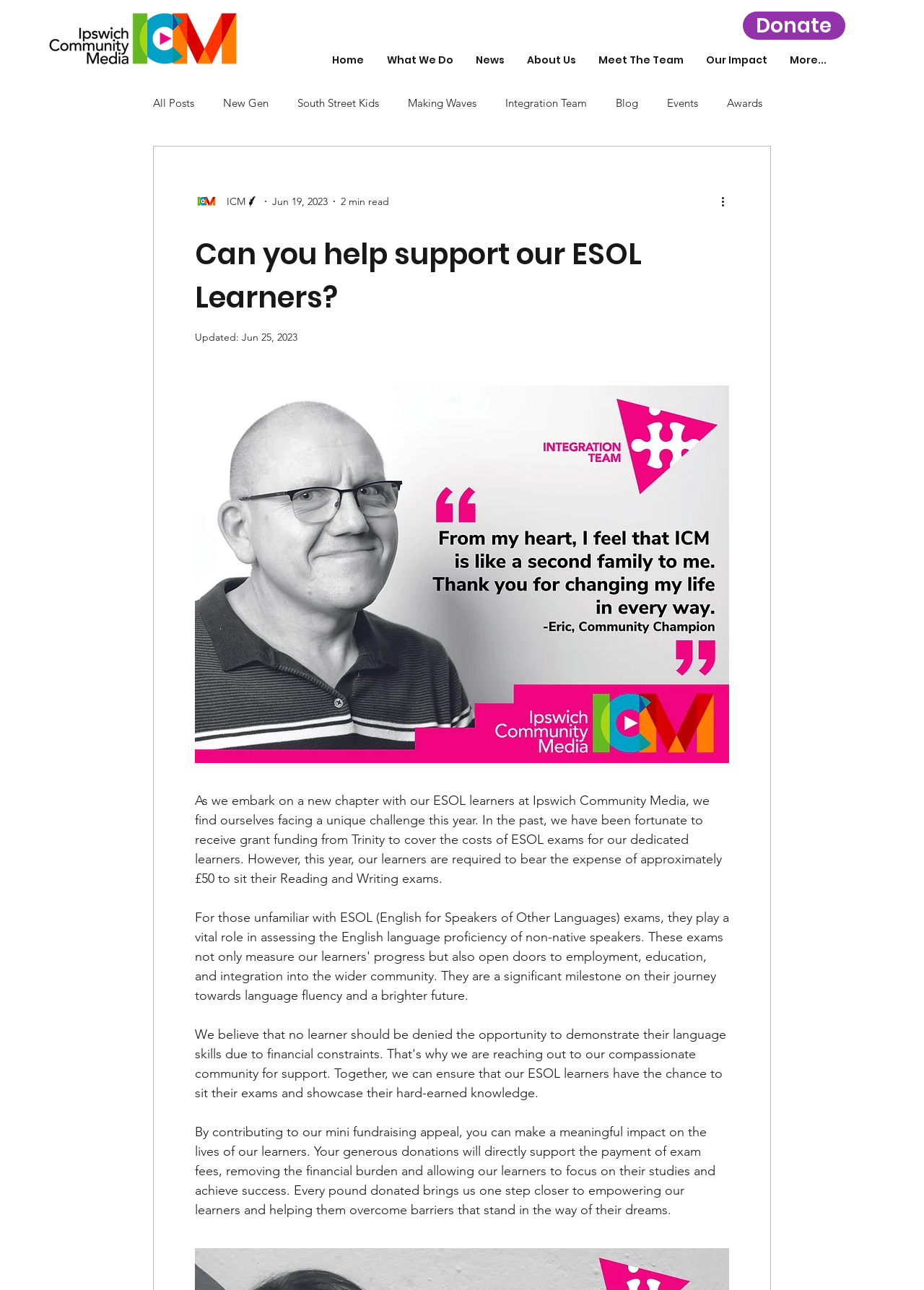Please identify the bounding box coordinates of the element's region that I should click in order to complete the following instruction: "Click Home". The bounding box coordinates consist of four float numbers between 0 and 1, i.e., [left, top, right, bottom].

None